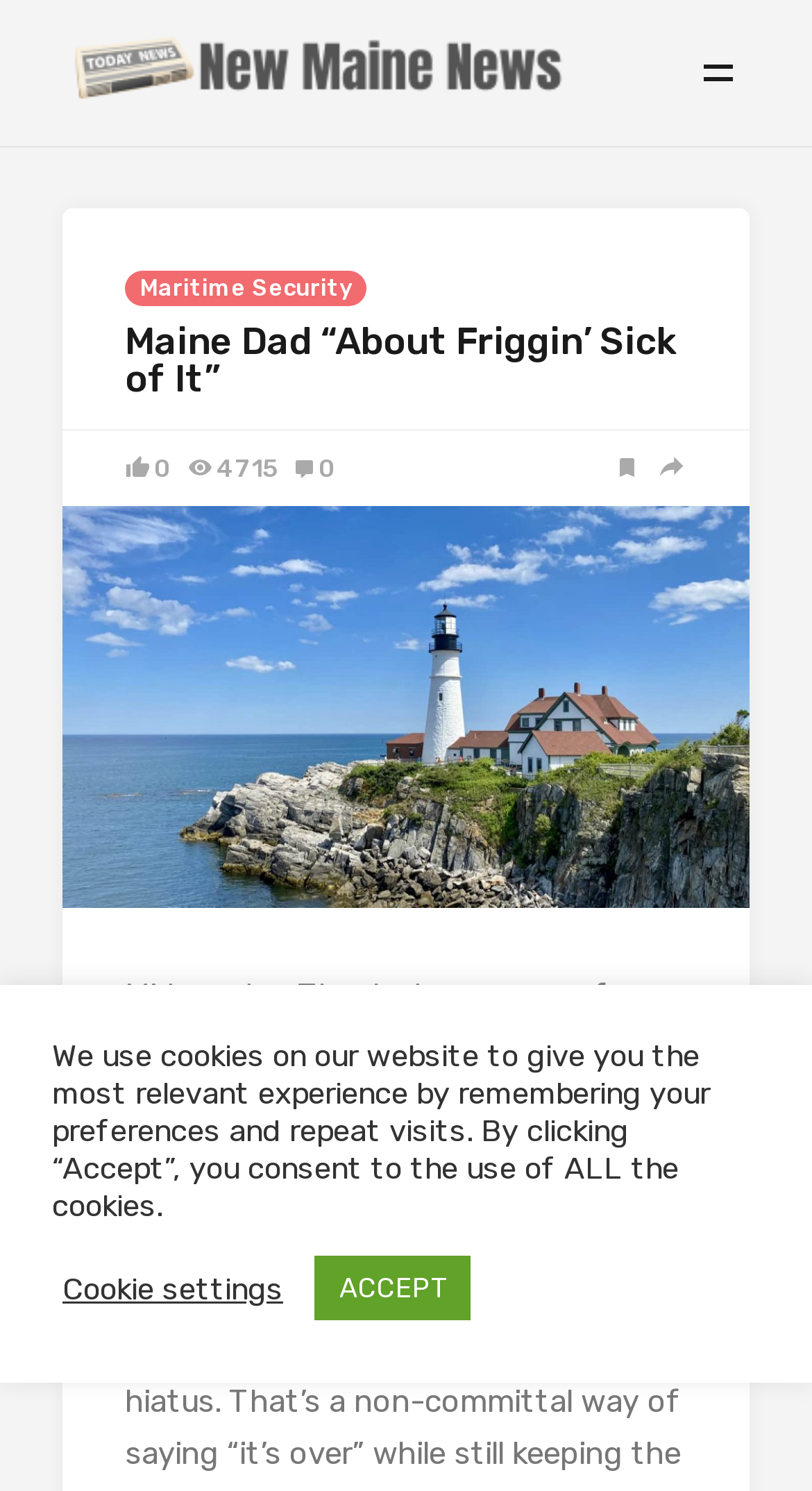Look at the image and write a detailed answer to the question: 
What is the image below the main article about?

The image below the main article is described as 'A rocky island in the middle of a body of water'. This suggests that the image is a scenic picture of a rocky island in a body of water.